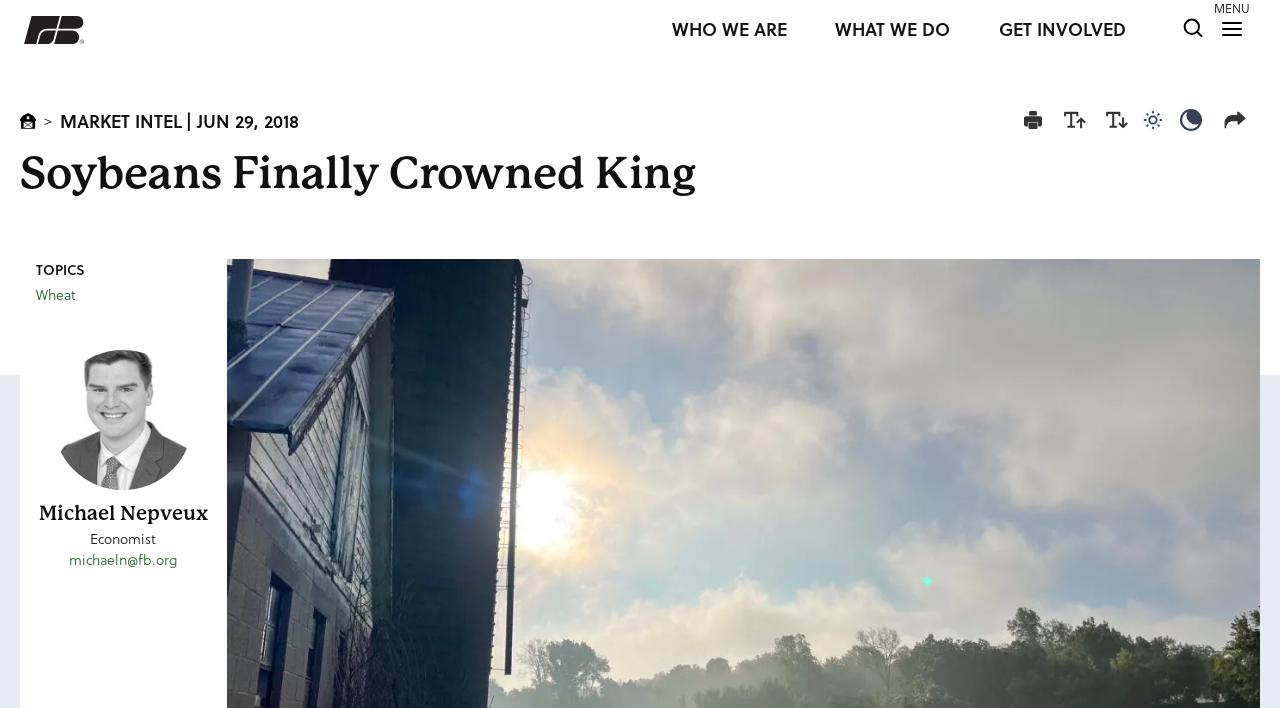Determine which piece of text is the heading of the webpage and provide it.

Soybeans Finally Crowned King